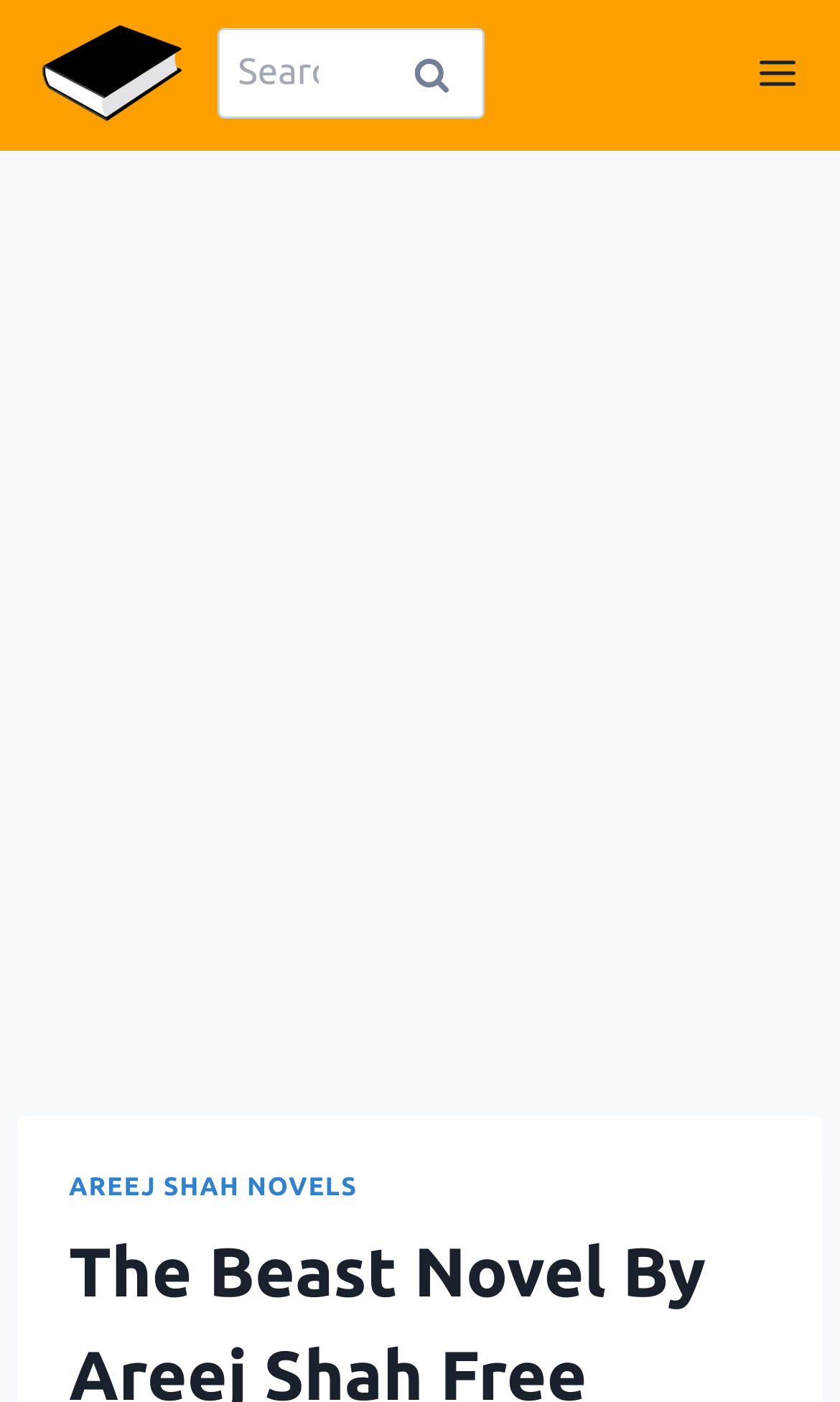Review the image closely and give a comprehensive answer to the question: What is the purpose of the search box?

The search box is located next to the 'Search for:' text, and it has a 'Search' button next to it. This suggests that the purpose of the search box is to allow users to search for something, possibly related to the novel or the website.